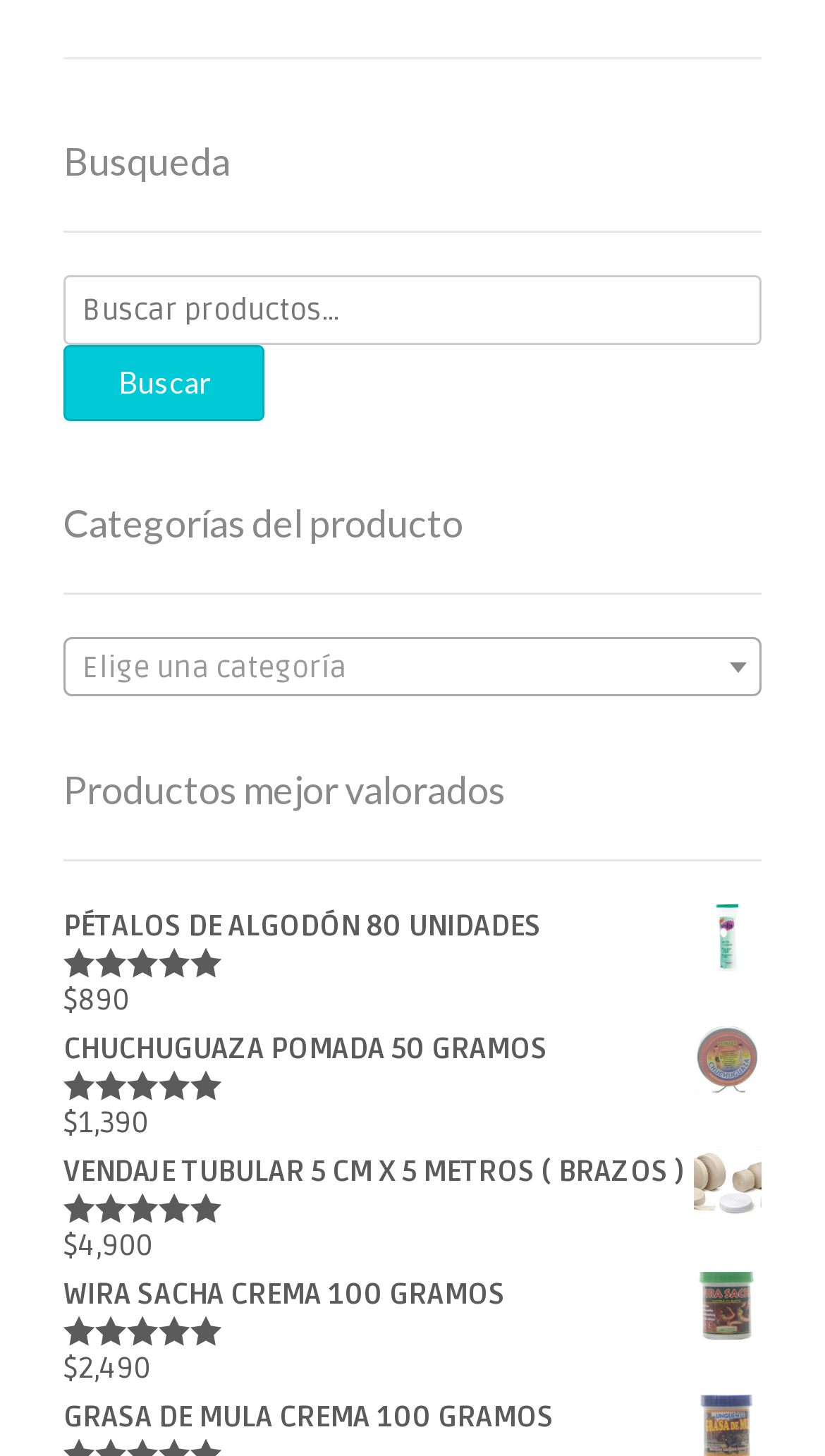What is the rating of the product 'CHUCHUGUAZA POMADA 50 GRAMOS'?
Use the image to give a comprehensive and detailed response to the question.

I found the product 'CHUCHUGUAZA POMADA 50 GRAMOS' on the webpage and looked for the corresponding rating information. The rating is displayed as an image with the text 'Valorado en 5.00 de 5', which indicates that the rating of this product is 5.00 out of 5.